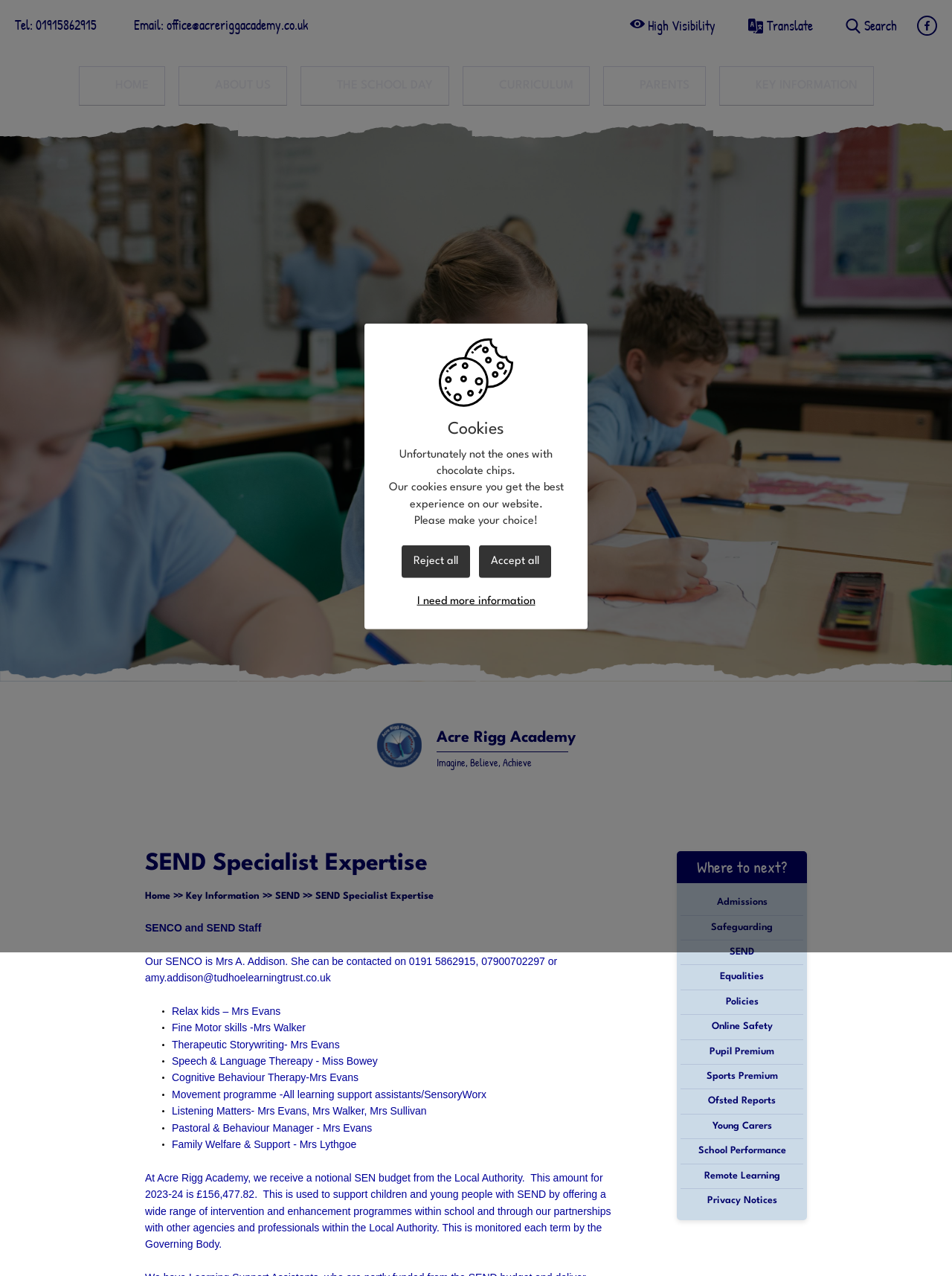How many links are there in the 'Where to next?' section?
Using the information from the image, provide a comprehensive answer to the question.

I counted the number of link elements in the 'Where to next?' section, which includes links to 'Admissions', 'Safeguarding', 'SEND', and others, totaling 11 links.